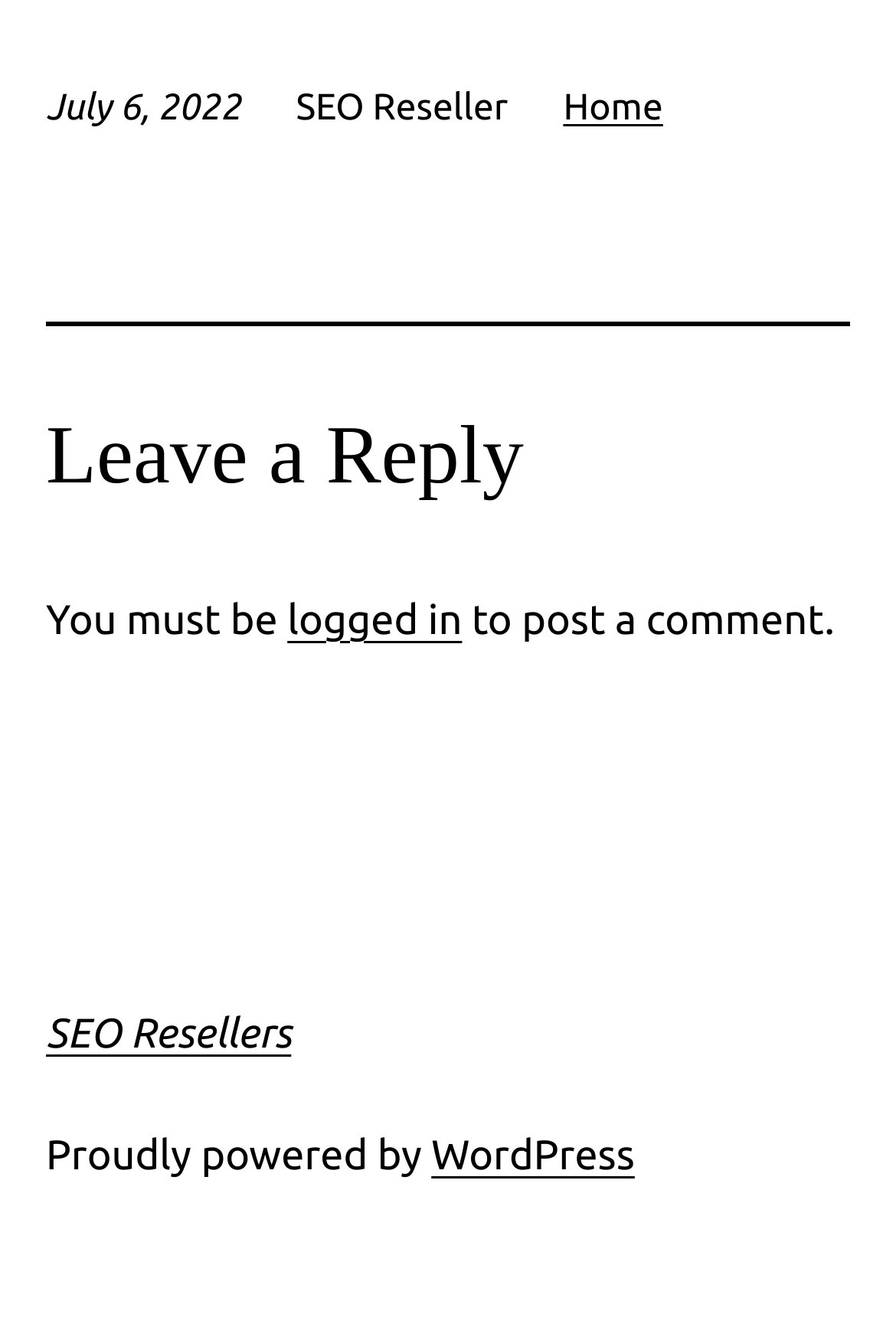What is the name of the platform powering the webpage?
Please provide a detailed and comprehensive answer to the question.

The webpage displays a message at the bottom that says 'Proudly powered by WordPress', indicating that the platform used to build and host the webpage is WordPress.